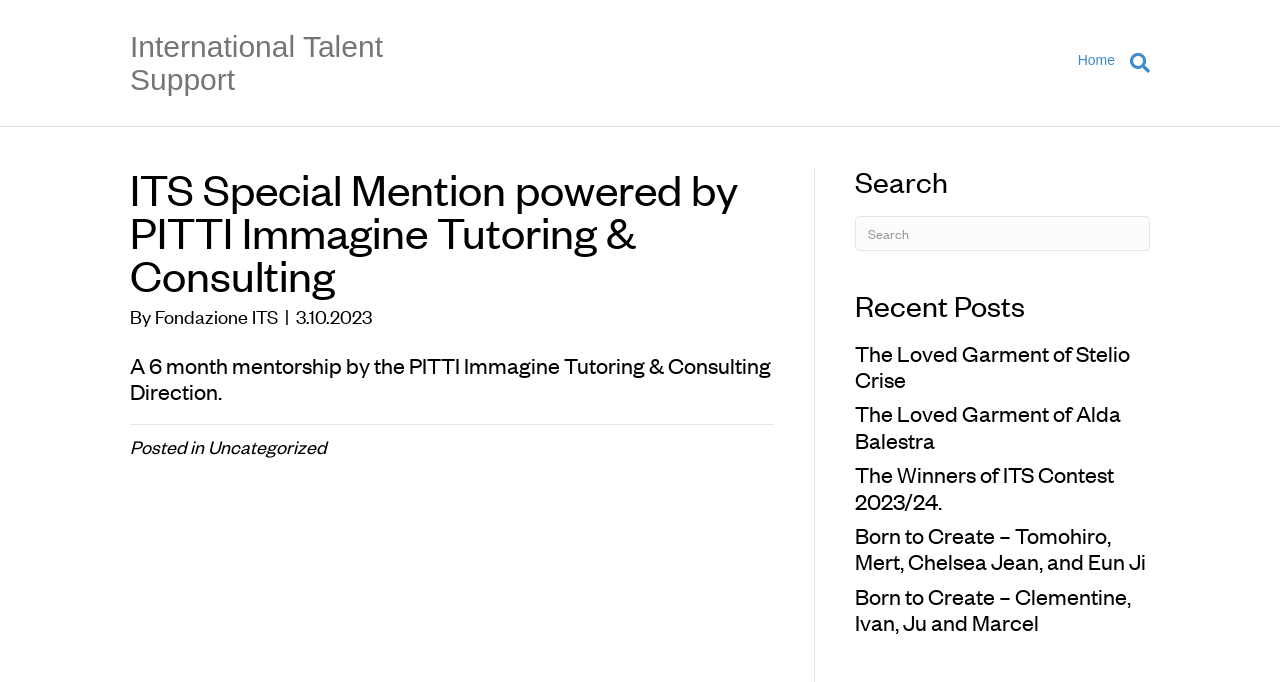How many recent posts are listed on the webpage?
Answer the question with a single word or phrase by looking at the picture.

5